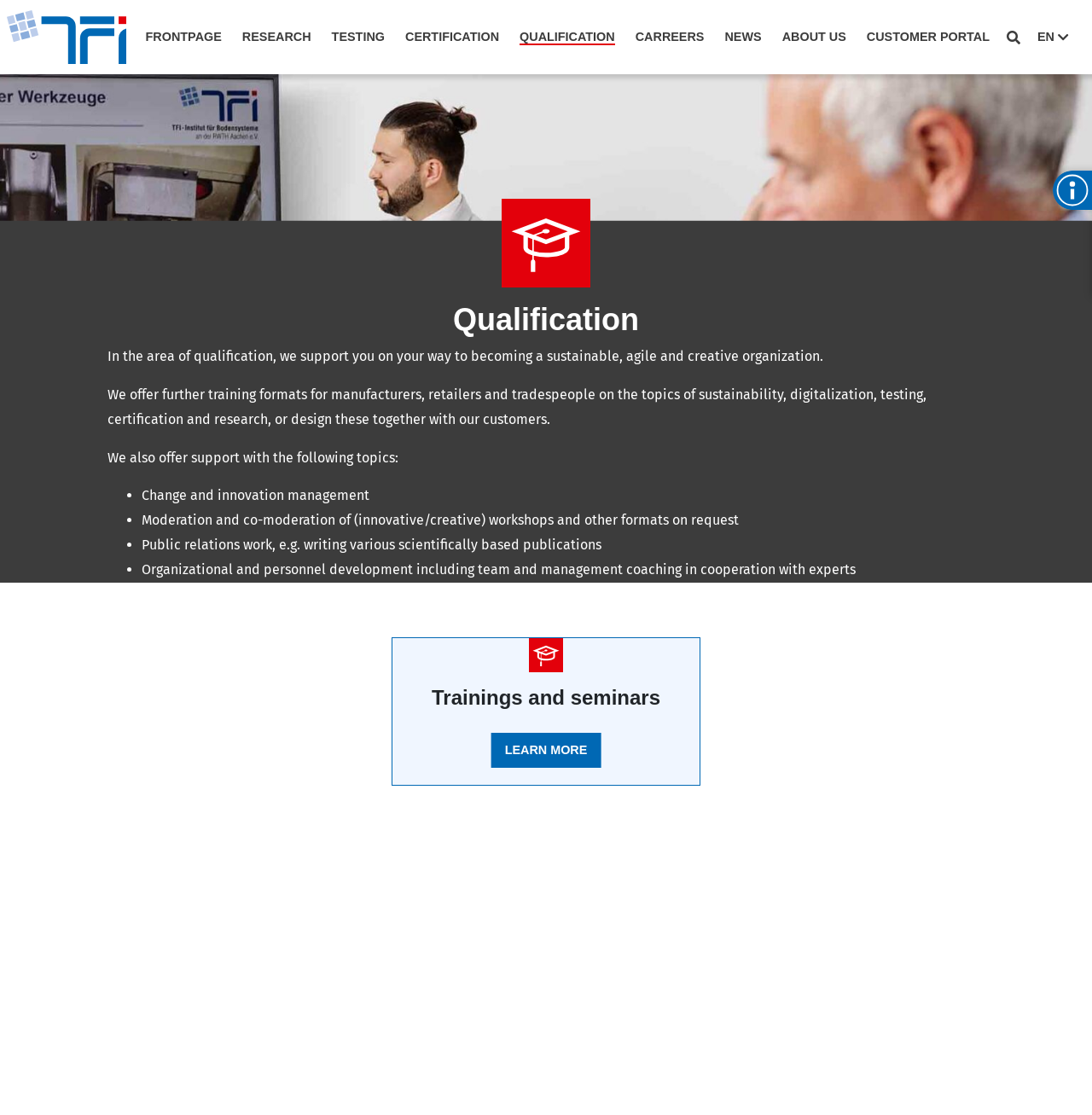What is one of the topics of further training formats offered by TFI Aachen GmbH?
Carefully analyze the image and provide a thorough answer to the question.

According to the text 'We offer further training formats for manufacturers, retailers and tradespeople on the topics of sustainability, digitalization, testing, certification and research, or design these together with our customers.', one of the topics of further training formats offered by TFI Aachen GmbH is sustainability.